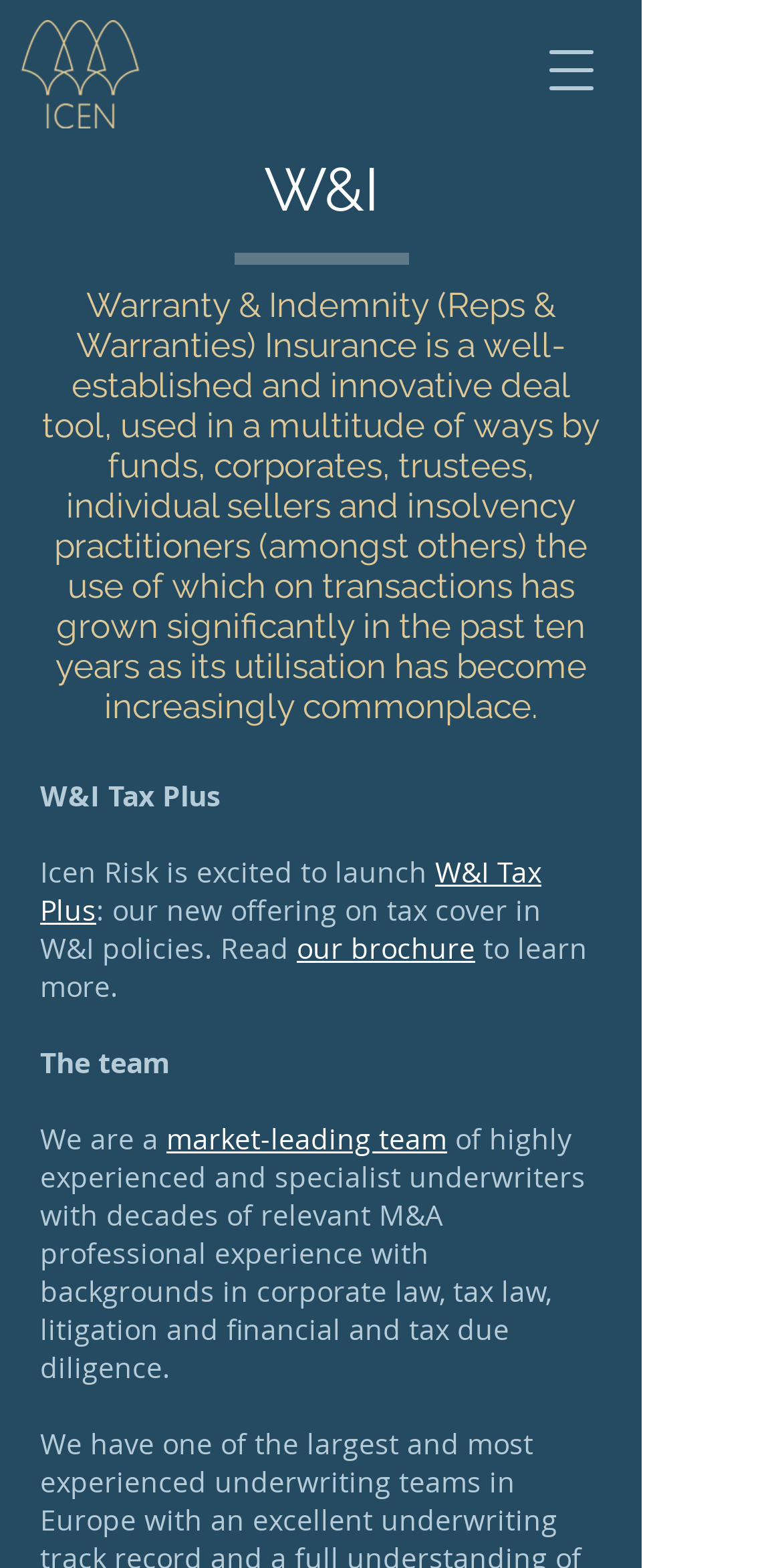For the following element description, predict the bounding box coordinates in the format (top-left x, top-left y, bottom-right x, bottom-right y). All values should be floating point numbers between 0 and 1. Description: our brochure

[0.379, 0.592, 0.608, 0.617]